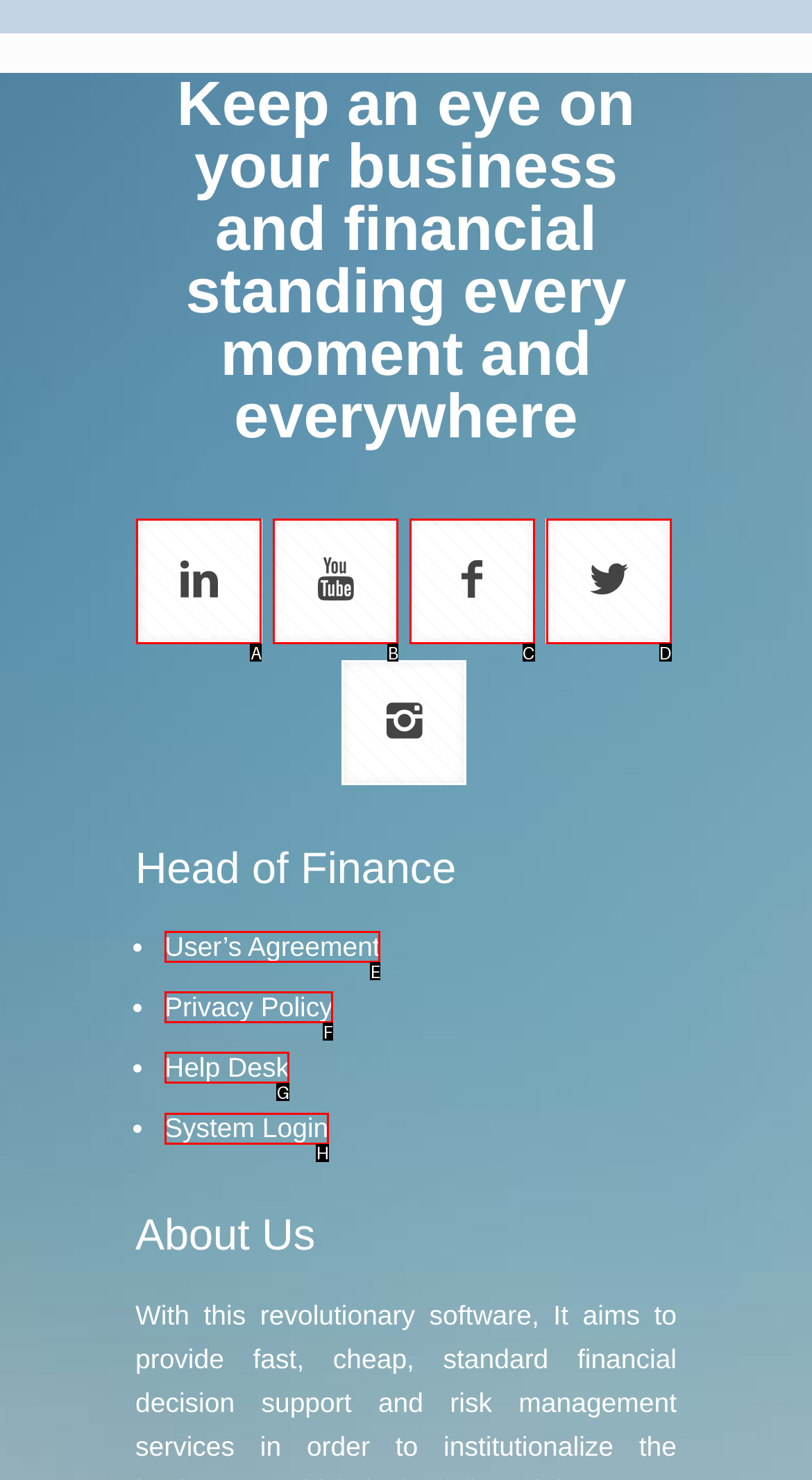Tell me the letter of the UI element to click in order to accomplish the following task: Login to the system
Answer with the letter of the chosen option from the given choices directly.

H